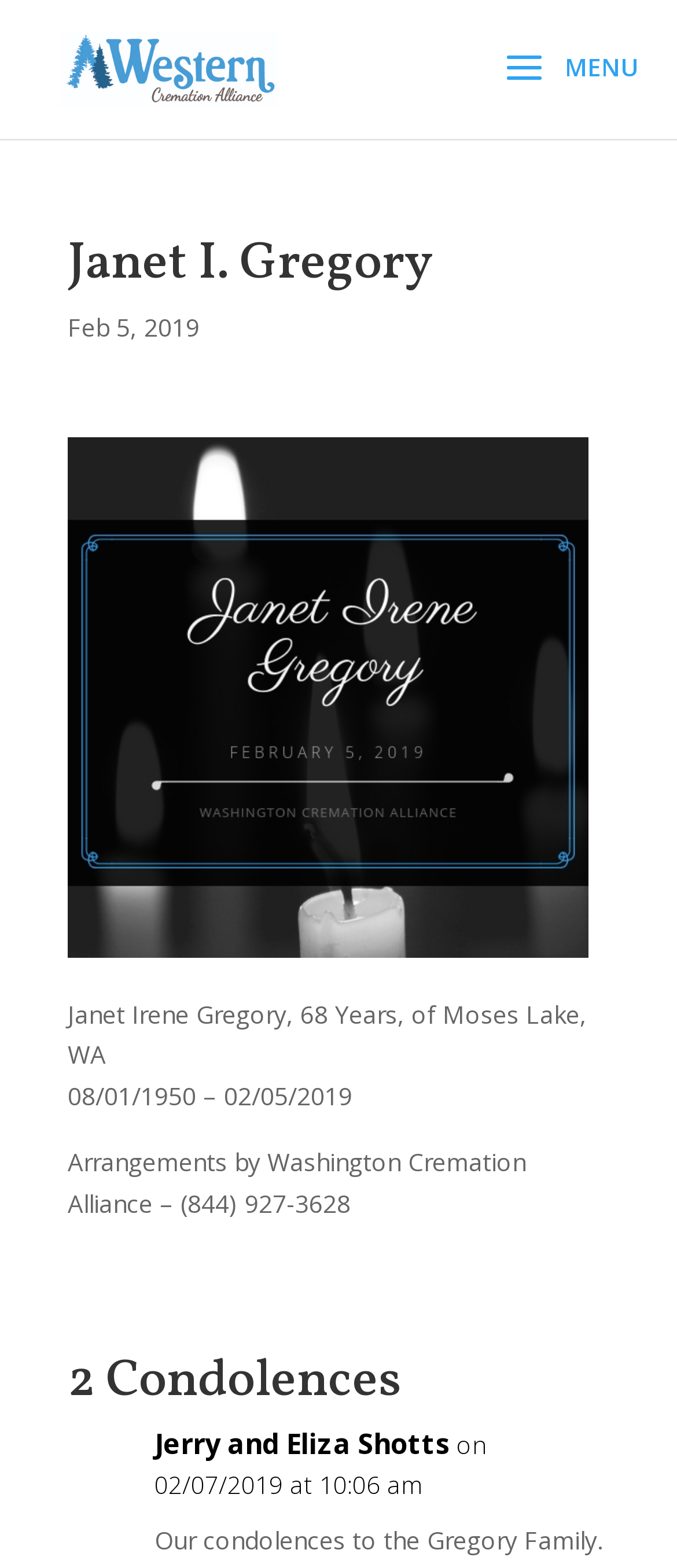Generate a thorough explanation of the webpage's elements.

The webpage is an obituary for Janet Irene Gregory, 68 years old, from Moses Lake, WA. At the top left, there is a link to "Western Cremation Alliance" accompanied by an image with the same name. Below this, a large heading displays "Janet I. Gregory". 

To the right of the heading, the date "Feb 5, 2019" is shown. Below this, a paragraph of text provides information about Janet Irene Gregory, including her age, hometown, and birth and death dates. 

Following this, there is a line of text stating "Arrangements by Washington Cremation Alliance" along with a phone number. 

Further down, a heading "2 Condolences" is displayed. Below this, two condolence messages are shown, each with a date and time stamp. The first message is a simple condolence to the Gregory Family, while the second message does not contain any text.